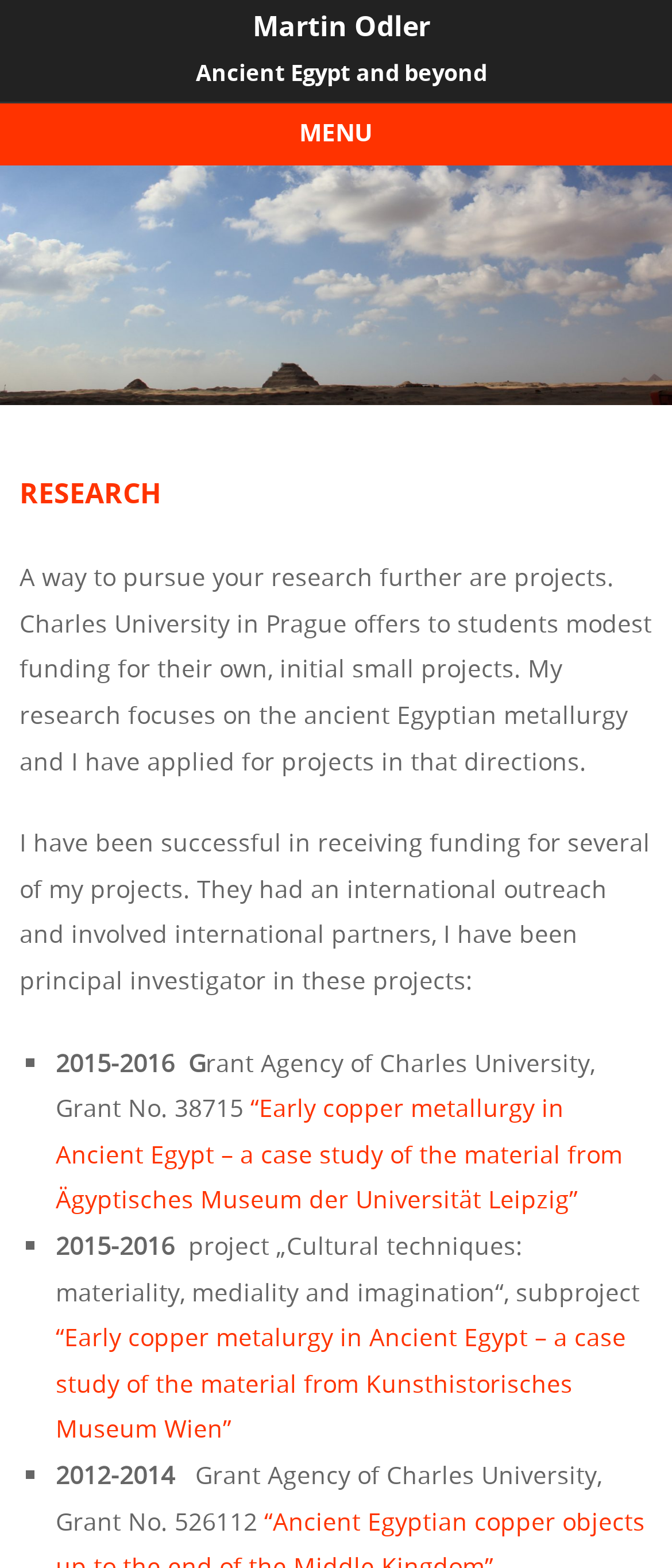How many projects are listed on the webpage? From the image, respond with a single word or brief phrase.

3